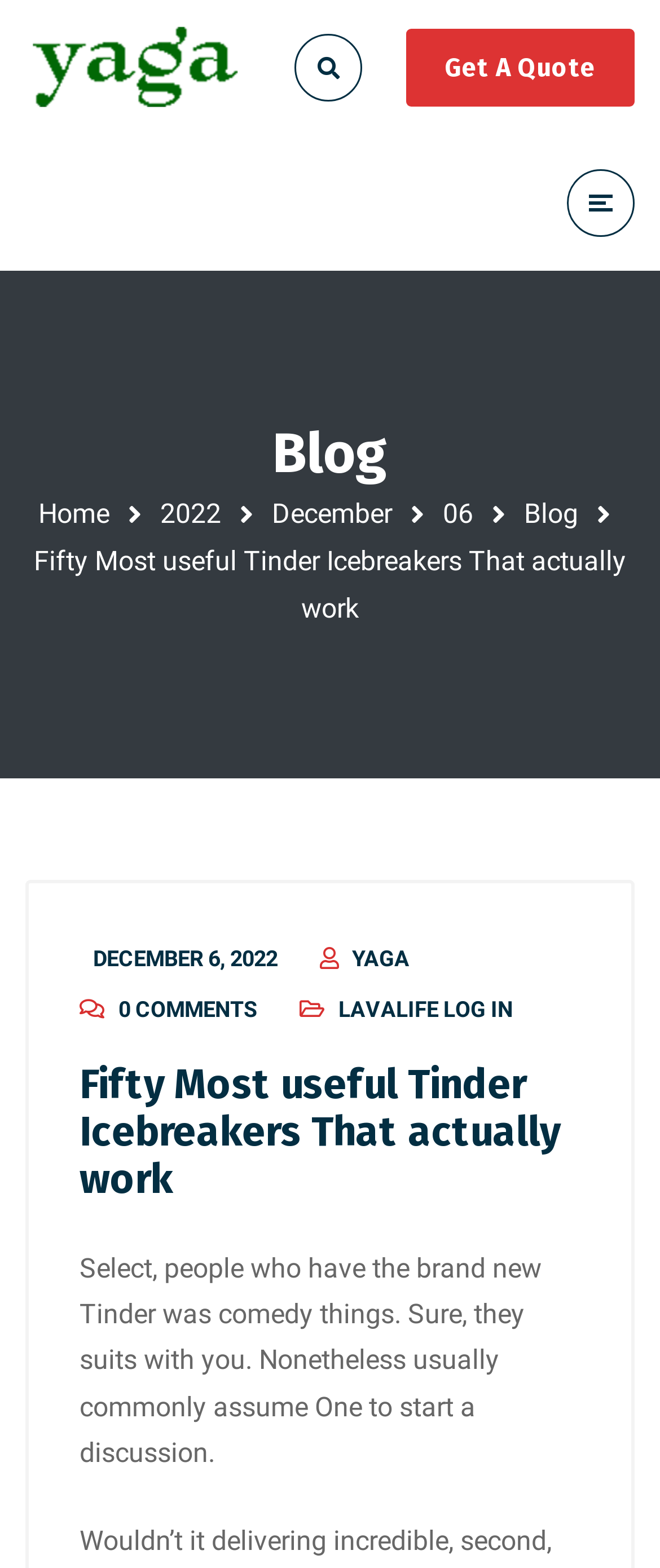Identify the bounding box coordinates for the element that needs to be clicked to fulfill this instruction: "Click on the 'Get A Quote' link". Provide the coordinates in the format of four float numbers between 0 and 1: [left, top, right, bottom].

[0.615, 0.018, 0.962, 0.068]